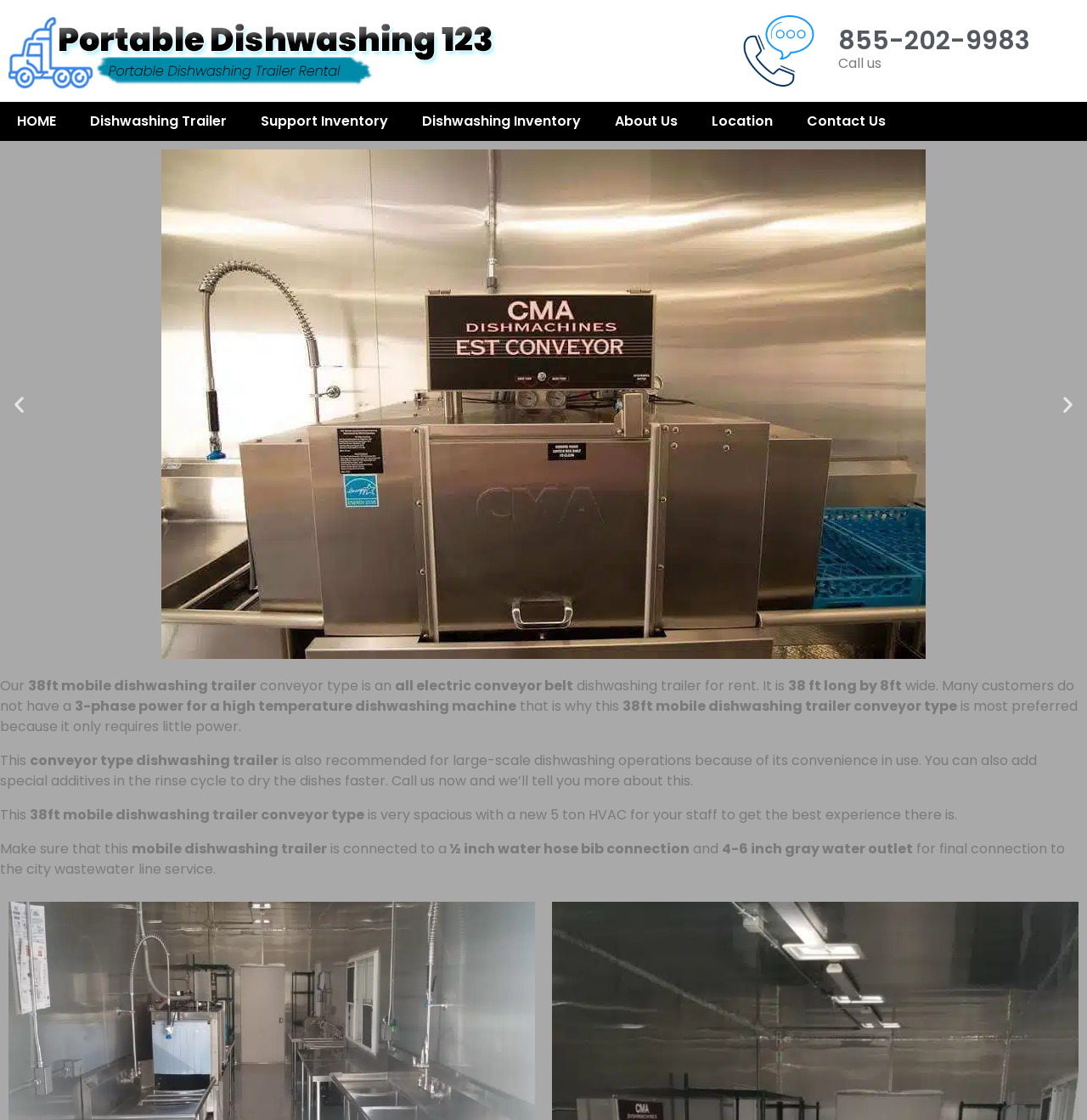Can you determine the bounding box coordinates of the area that needs to be clicked to fulfill the following instruction: "Click the 'HOME' link"?

[0.0, 0.091, 0.067, 0.126]